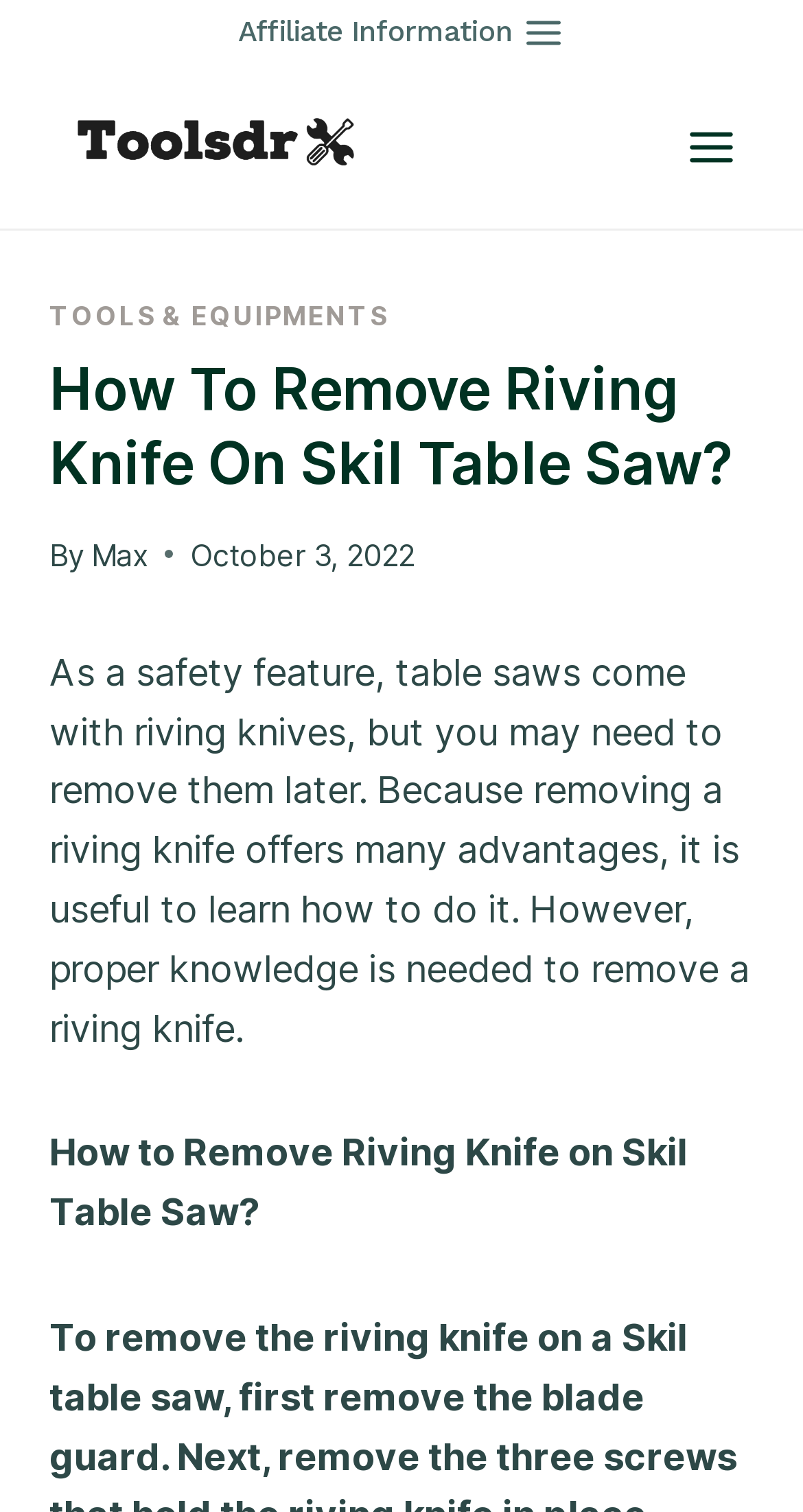What is the name of the website or brand?
Examine the image and give a concise answer in one word or a short phrase.

Toolsdr